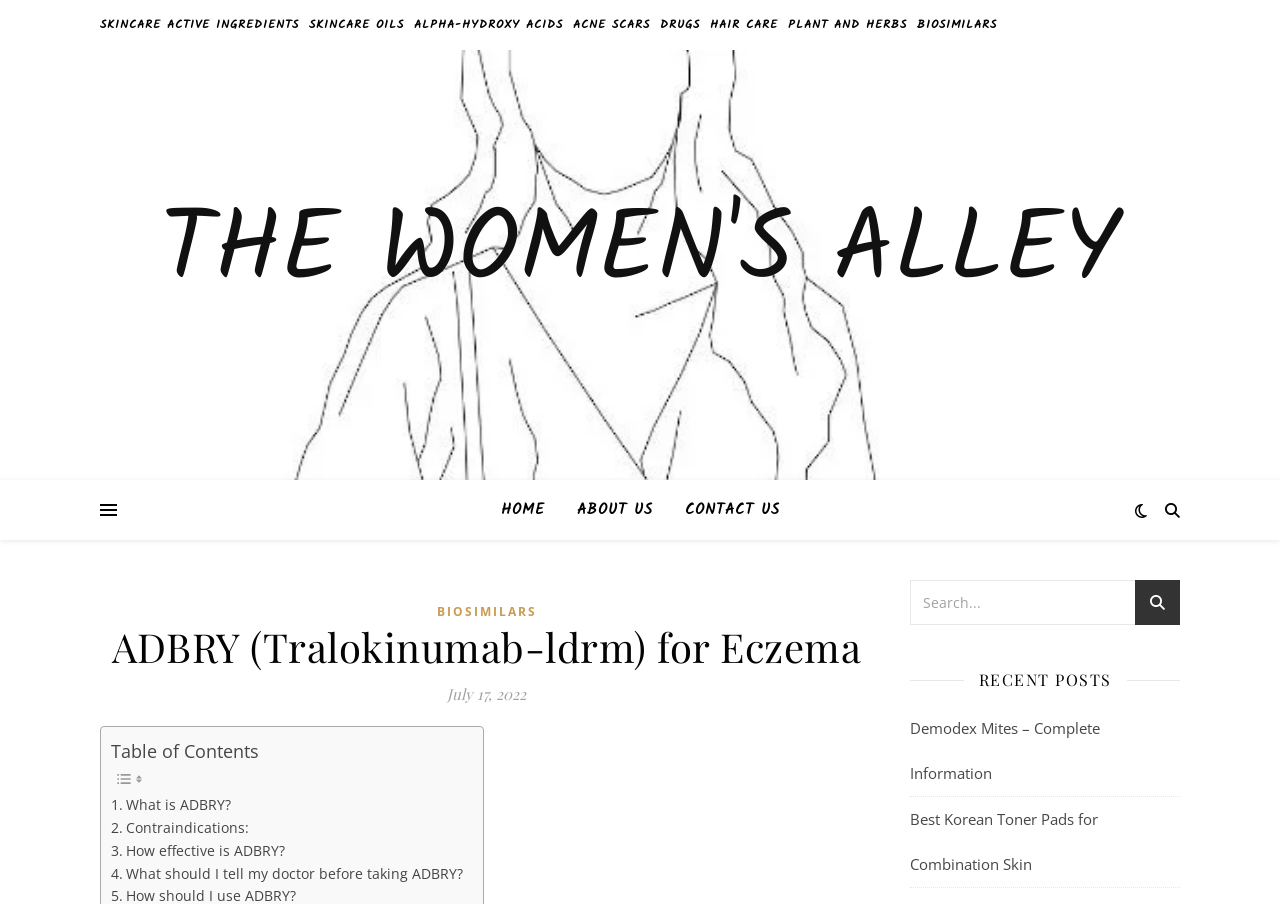Please determine the bounding box coordinates of the element to click on in order to accomplish the following task: "View RECENT POSTS". Ensure the coordinates are four float numbers ranging from 0 to 1, i.e., [left, top, right, bottom].

[0.764, 0.736, 0.868, 0.768]